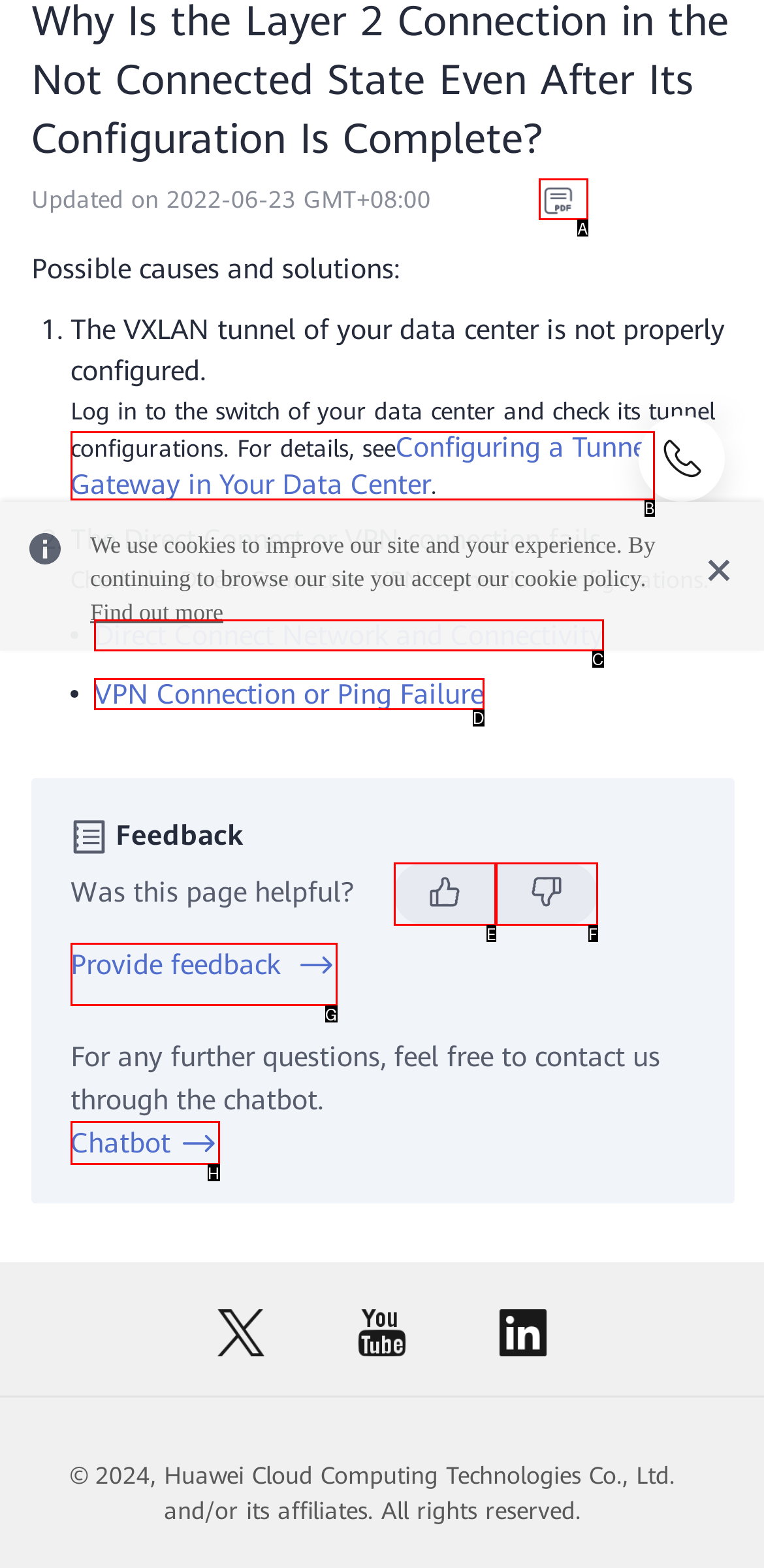Pick the HTML element that corresponds to the description: momapearl The tastiest recipes ever
Answer with the letter of the correct option from the given choices directly.

None